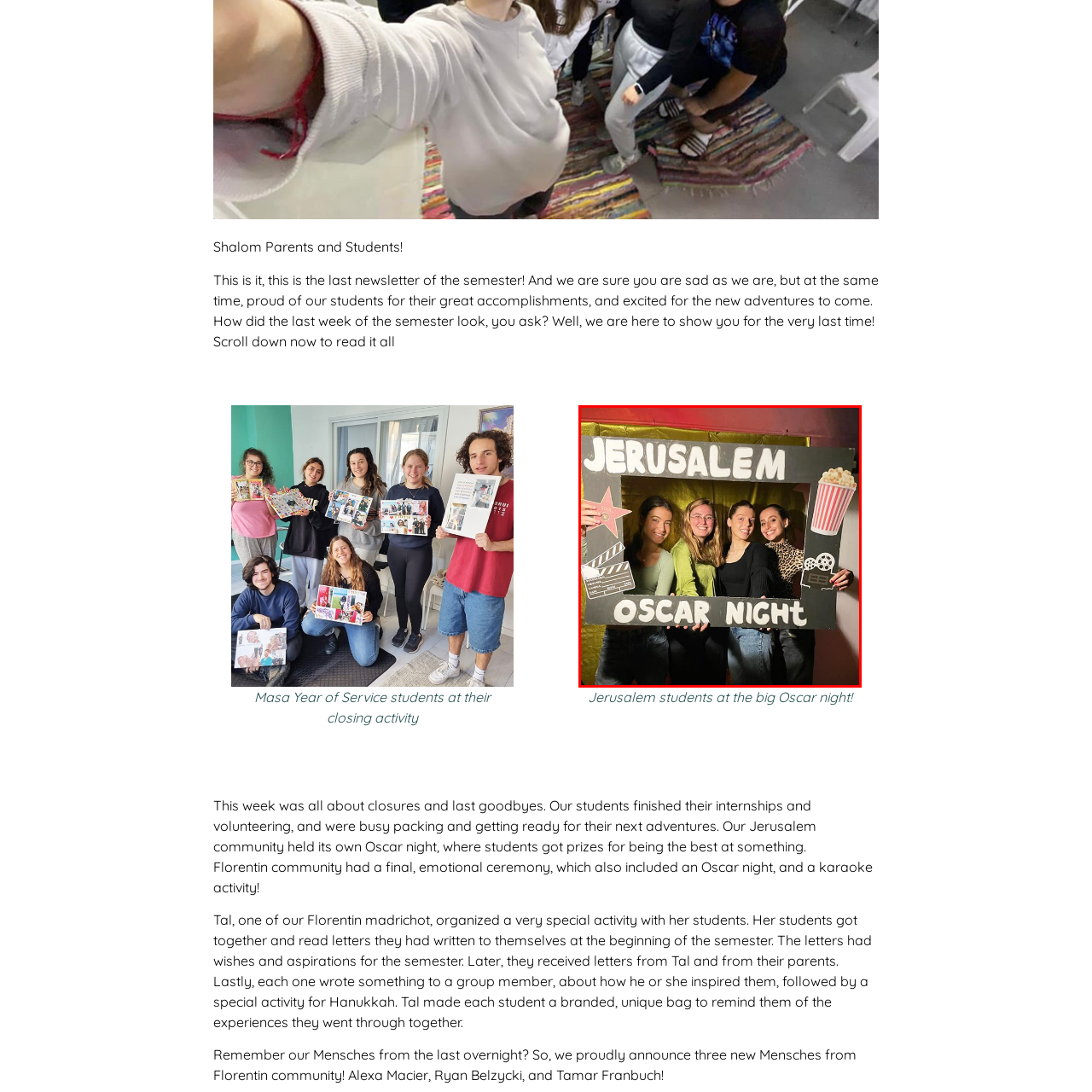Please review the image enclosed by the red bounding box and give a detailed answer to the following question, utilizing the information from the visual: What is the students' attire inspired by?

The students are dressed stylishly, embodying the spirit of a glamorous award night, which suggests that their attire is inspired by the glamour of an award night.